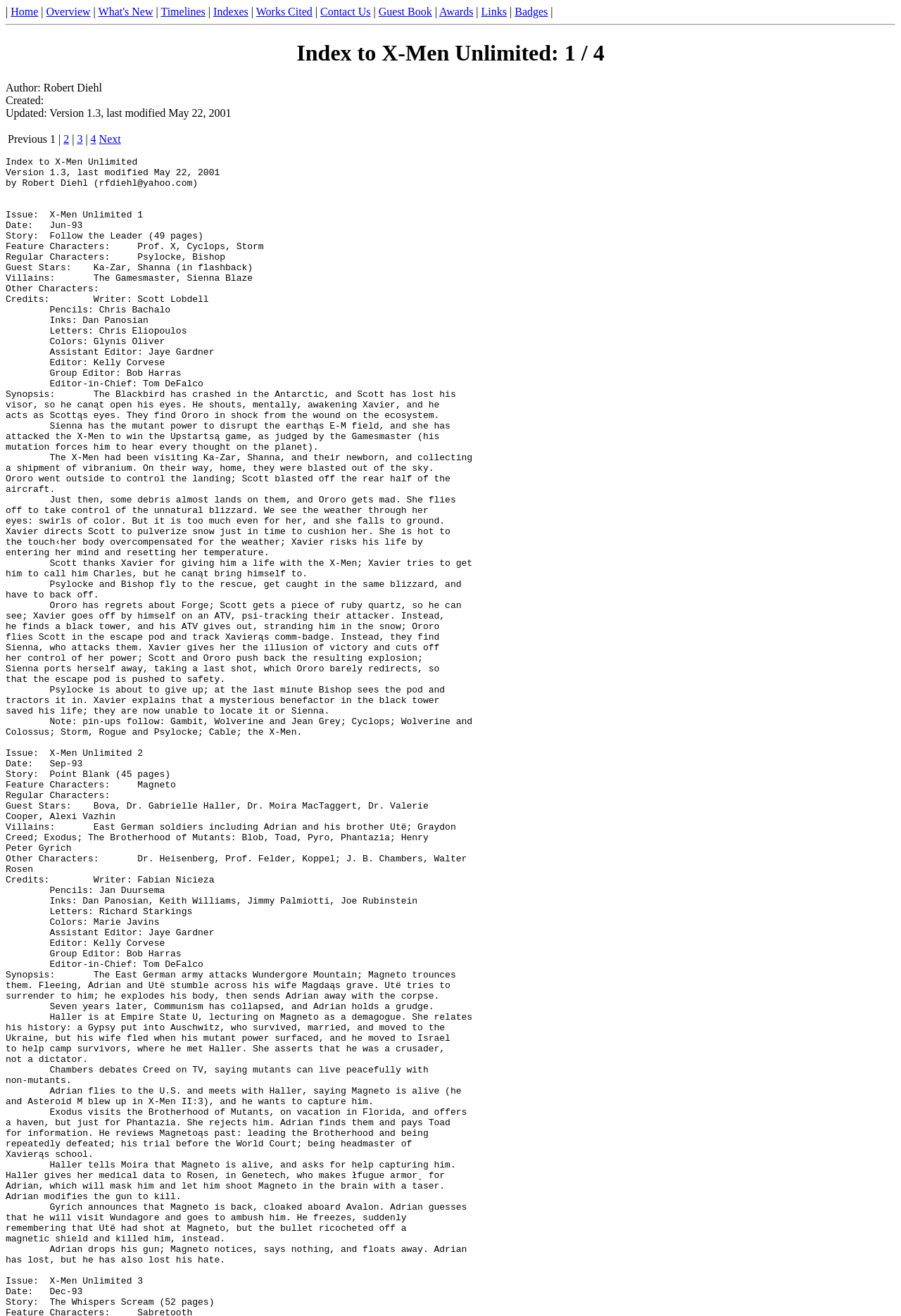Determine the bounding box coordinates of the area to click in order to meet this instruction: "Subscribe to alerts".

None